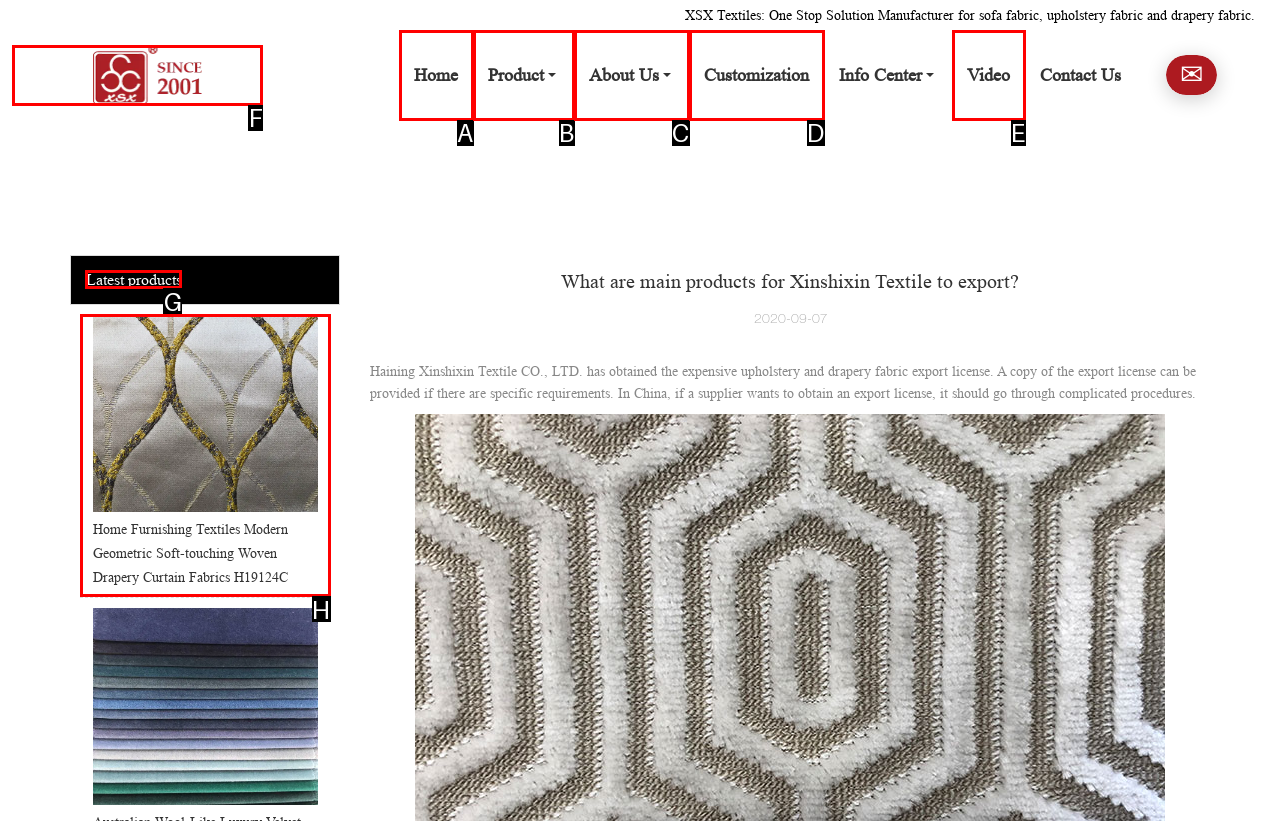Tell me which one HTML element I should click to complete the following instruction: Check the latest products
Answer with the option's letter from the given choices directly.

G